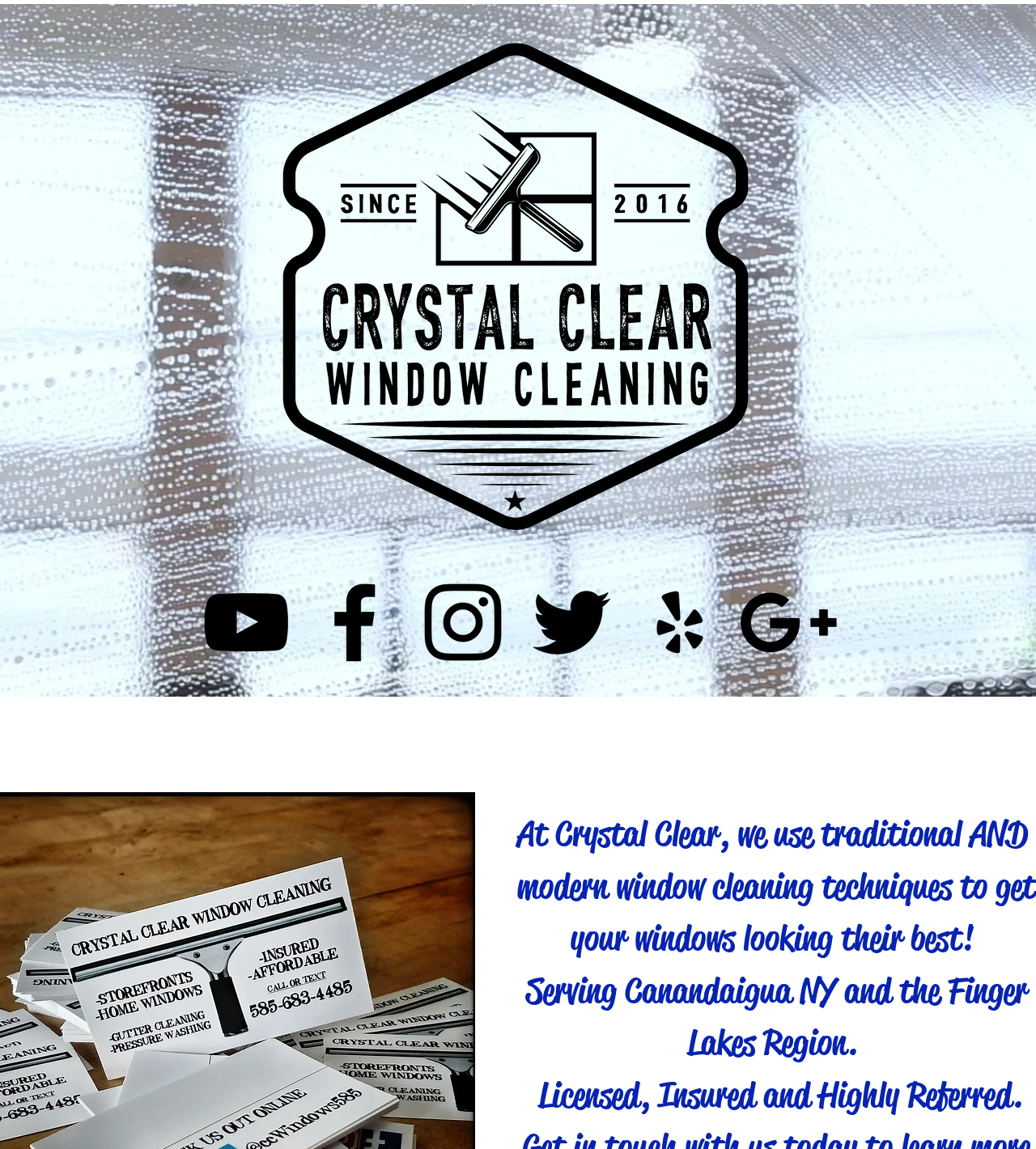What region does the company serve?
Look at the screenshot and give a one-word or phrase answer.

Canandaigua NY and Finger Lakes Region